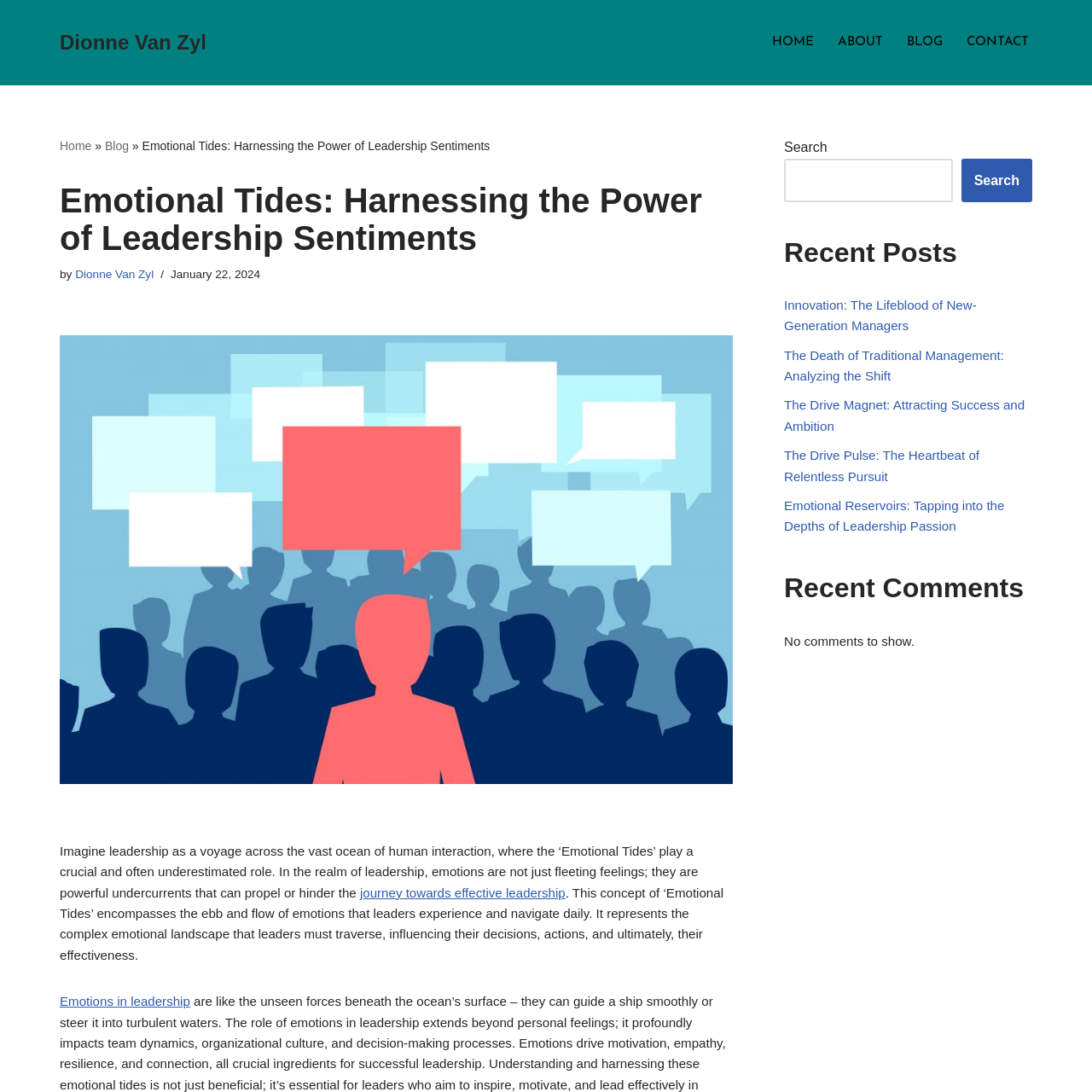Answer the following inquiry with a single word or phrase:
How many recent posts are shown?

5